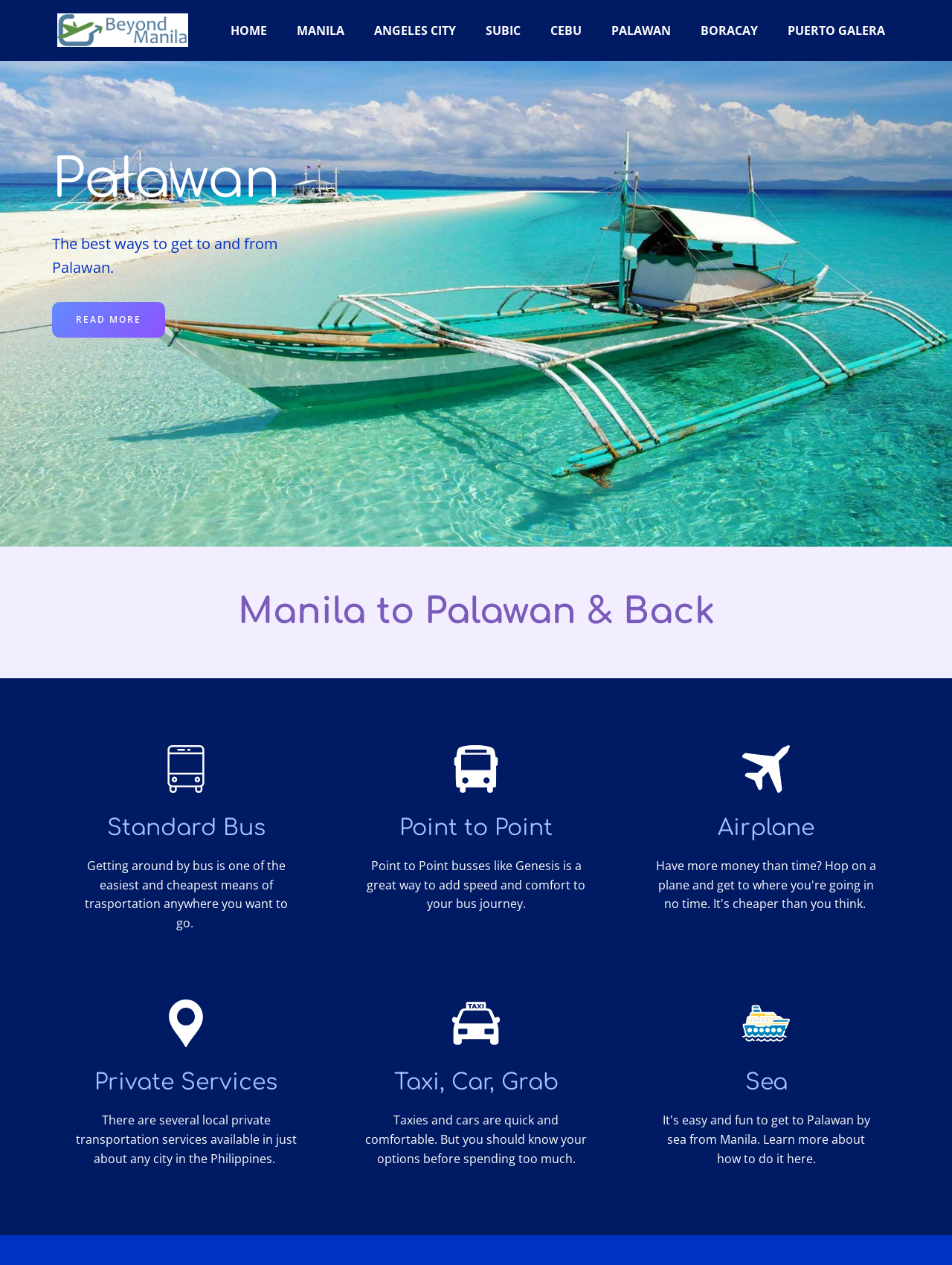By analyzing the image, answer the following question with a detailed response: What is the cheapest way to get to Palawan?

According to the webpage, getting around by bus is one of the easiest and cheapest means of transportation, suggesting that it is a cost-effective option to get to Palawan.